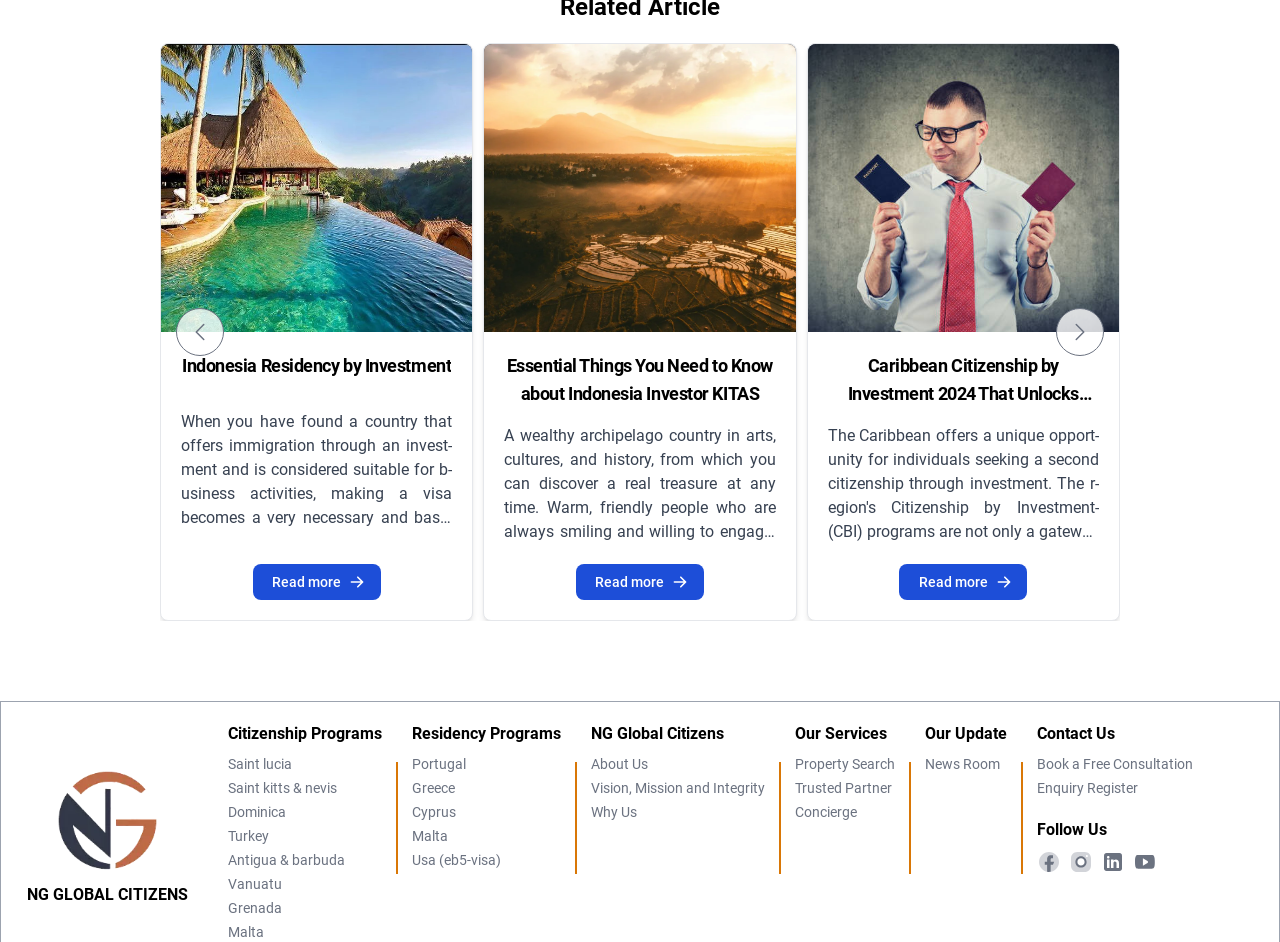Locate the bounding box coordinates of the element that needs to be clicked to carry out the instruction: "Book a free consultation". The coordinates should be given as four float numbers ranging from 0 to 1, i.e., [left, top, right, bottom].

[0.81, 0.802, 0.932, 0.819]